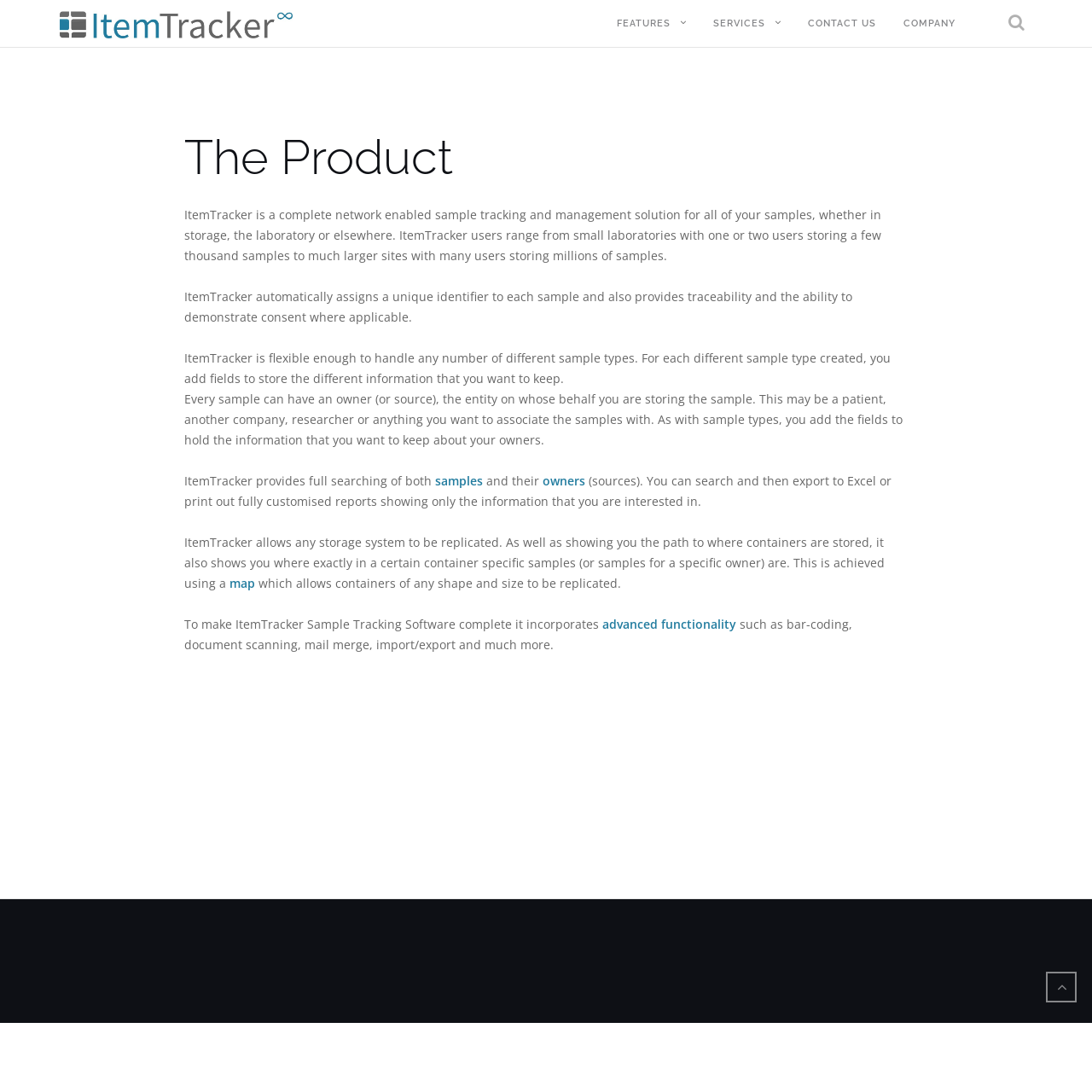Identify the bounding box for the given UI element using the description provided. Coordinates should be in the format (top-left x, top-left y, bottom-right x, bottom-right y) and must be between 0 and 1. Here is the description: samples

[0.399, 0.433, 0.442, 0.448]